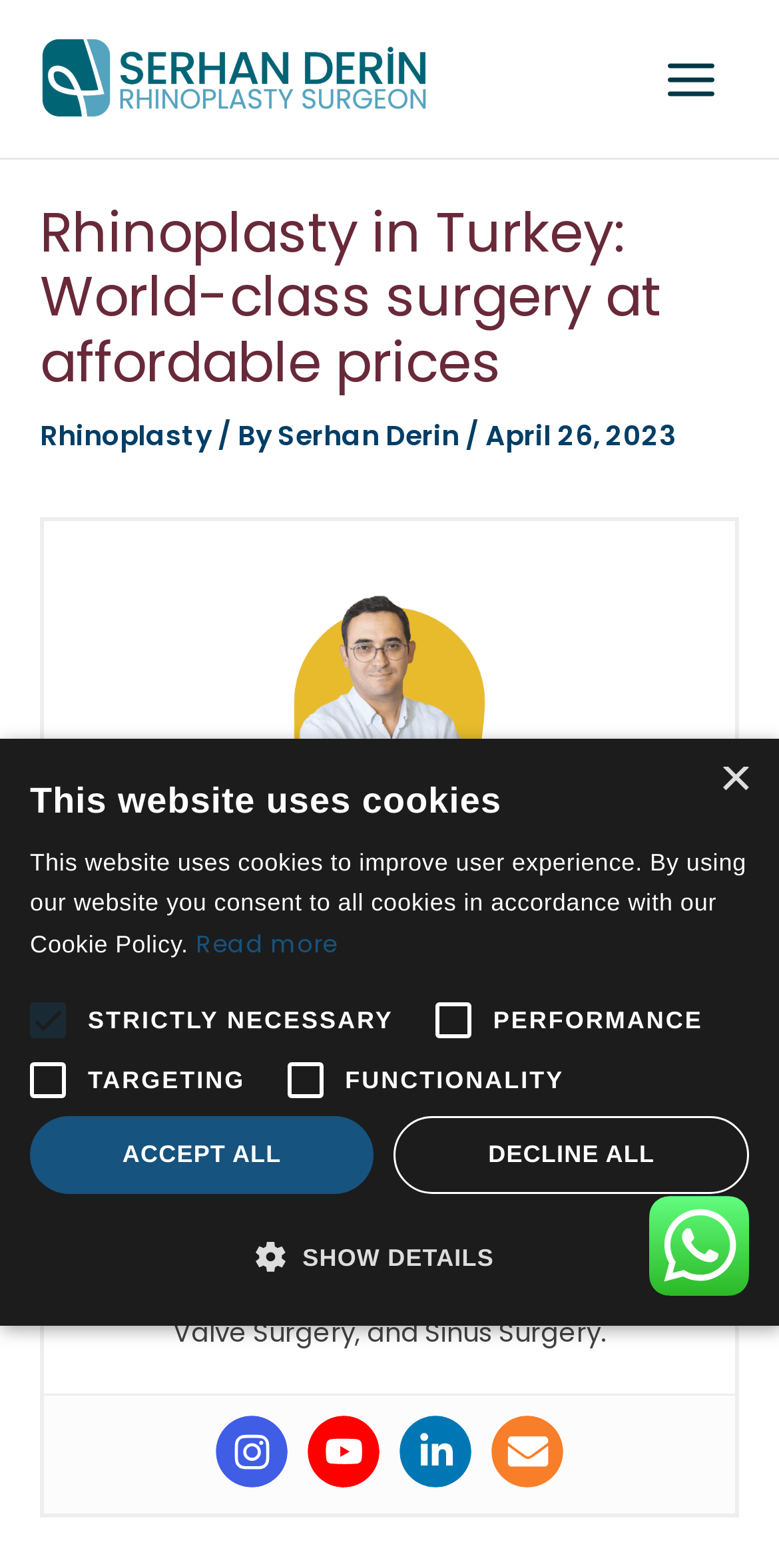Please identify the bounding box coordinates of the element that needs to be clicked to execute the following command: "Visit Dr. Serhan Derin's Instagram page". Provide the bounding box using four float numbers between 0 and 1, formatted as [left, top, right, bottom].

[0.277, 0.903, 0.369, 0.949]